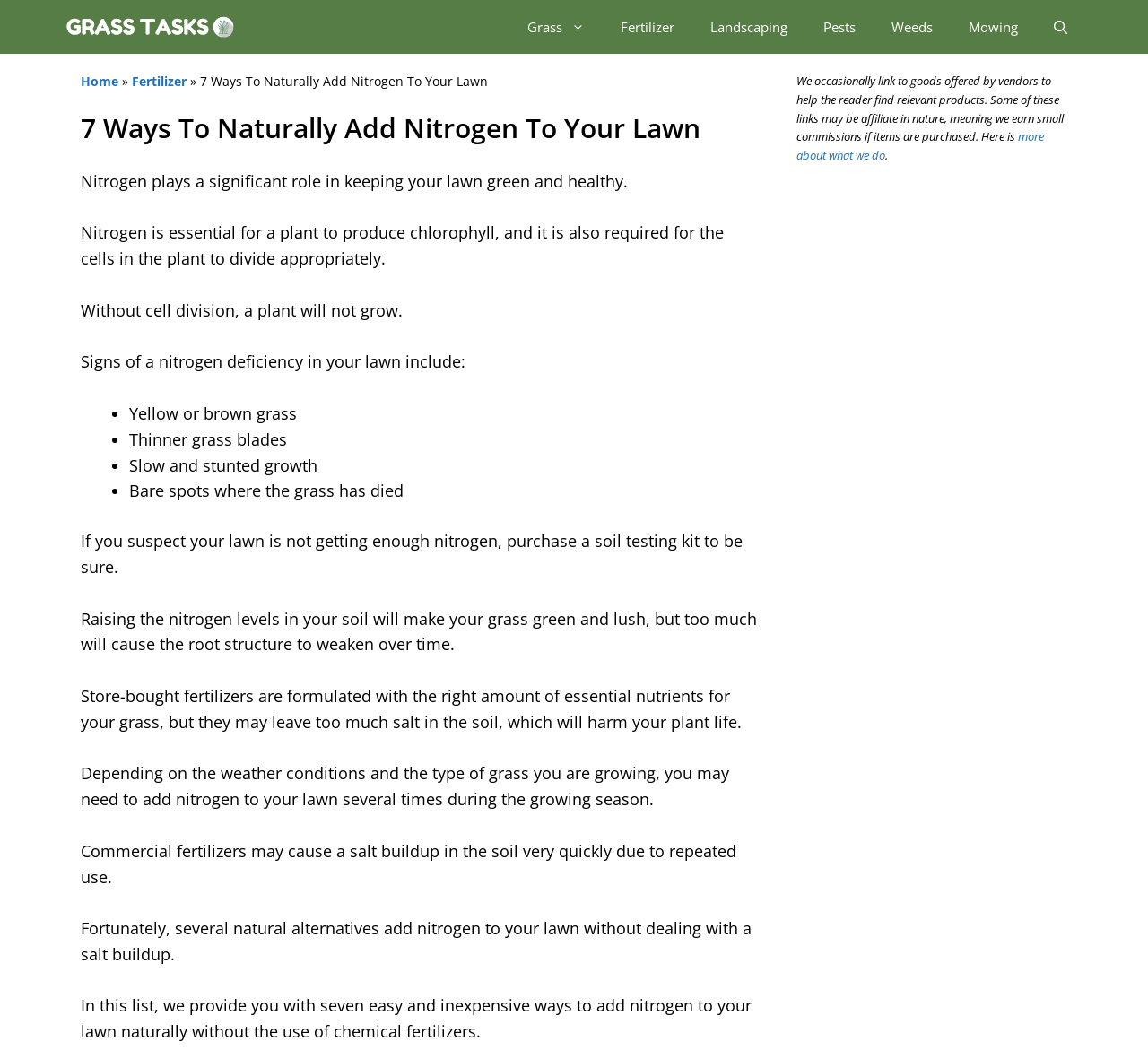Find and generate the main title of the webpage.

7 Ways To Naturally Add Nitrogen To Your Lawn